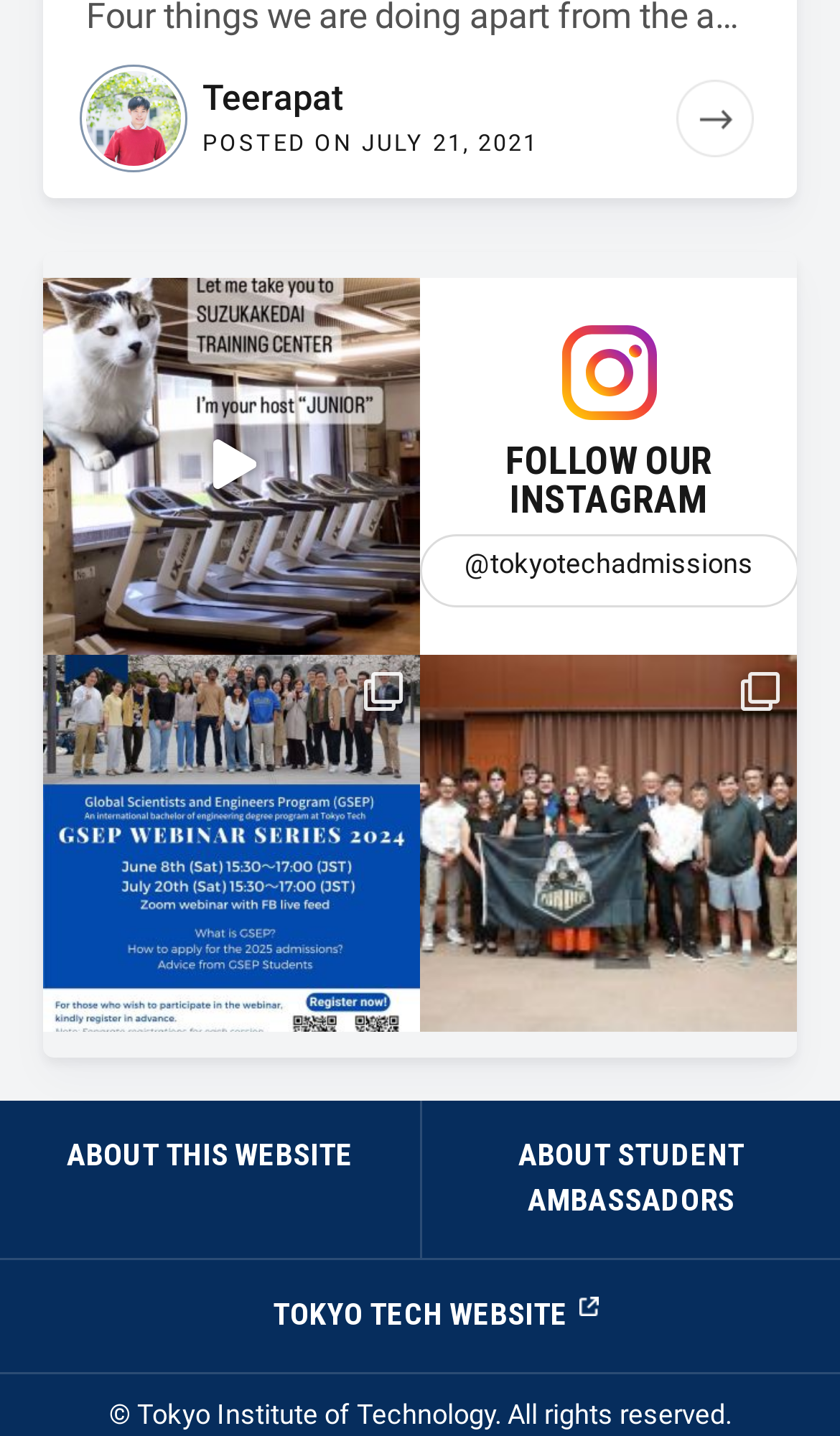Locate the bounding box of the UI element defined by this description: "About this Website". The coordinates should be given as four float numbers between 0 and 1, formatted as [left, top, right, bottom].

[0.079, 0.792, 0.421, 0.817]